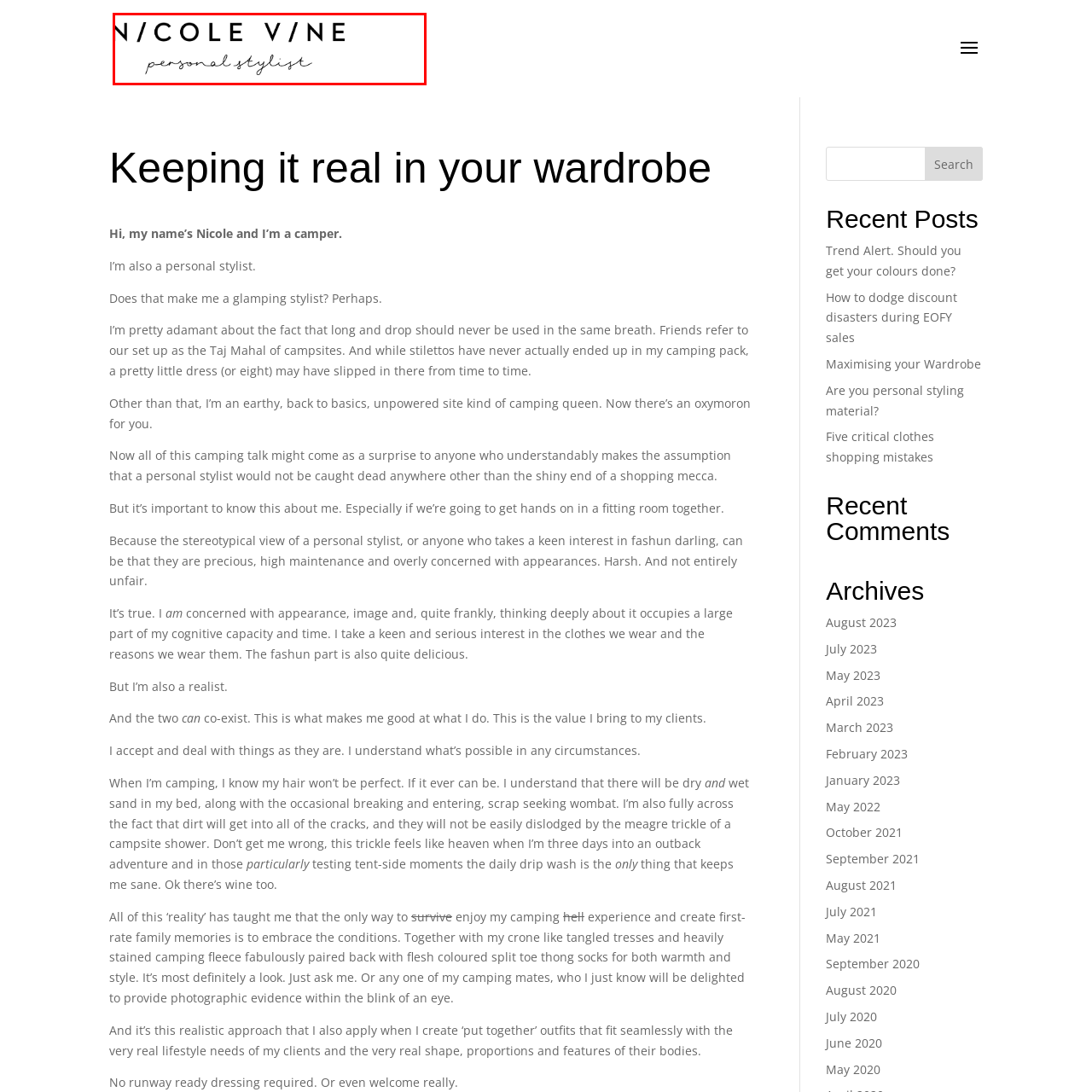What is the font style of Nicole Vine's name?
Examine the content inside the red bounding box and give a comprehensive answer to the question.

The caption describes the font style of Nicole Vine's name as bold and modern, emphasizing her name with creative spacing and styling.